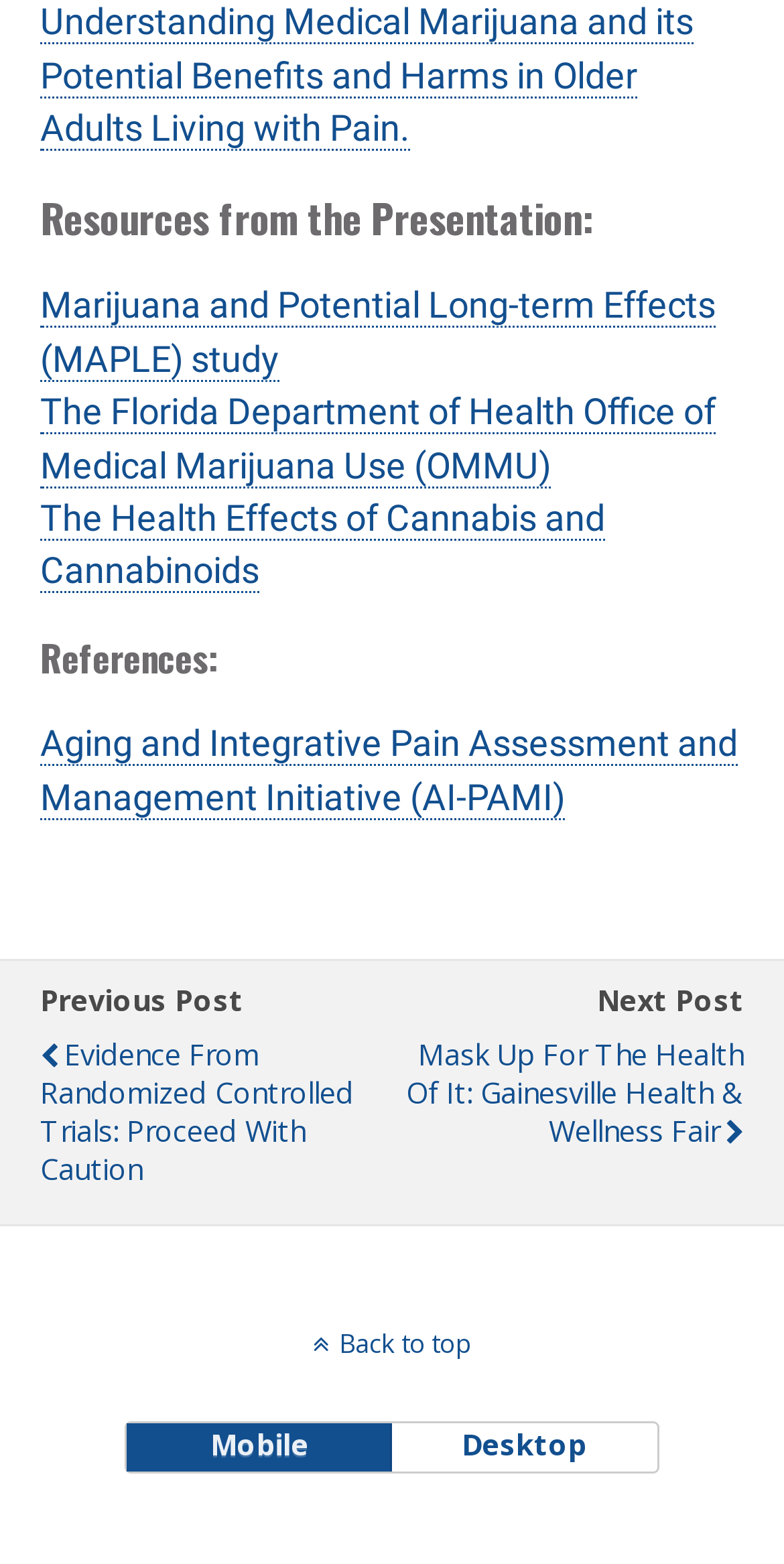Analyze the image and provide a detailed answer to the question: How many links are under 'Resources from the Presentation:'?

There are three links under the heading 'Resources from the Presentation:' which are 'Marijuana and Potential Long-term Effects (MAPLE) study', 'The Florida Department of Health Office of Medical Marijuana Use (OMMU)', and 'The Health Effects of Cannabis and Cannabinoids'. These links are identified by their OCR text and bounding box coordinates.